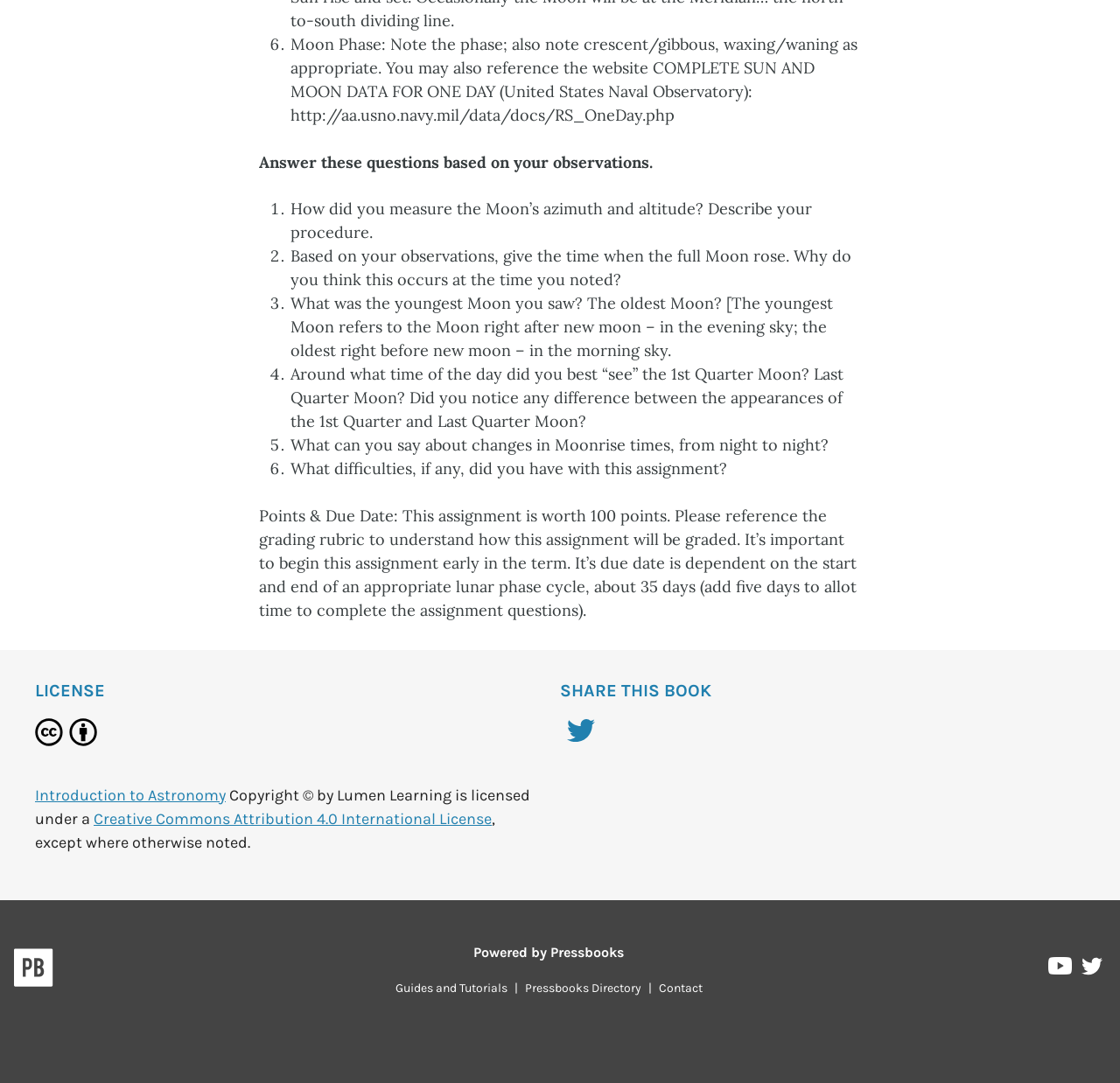From the webpage screenshot, predict the bounding box of the UI element that matches this description: "Guides and Tutorials".

[0.347, 0.905, 0.459, 0.919]